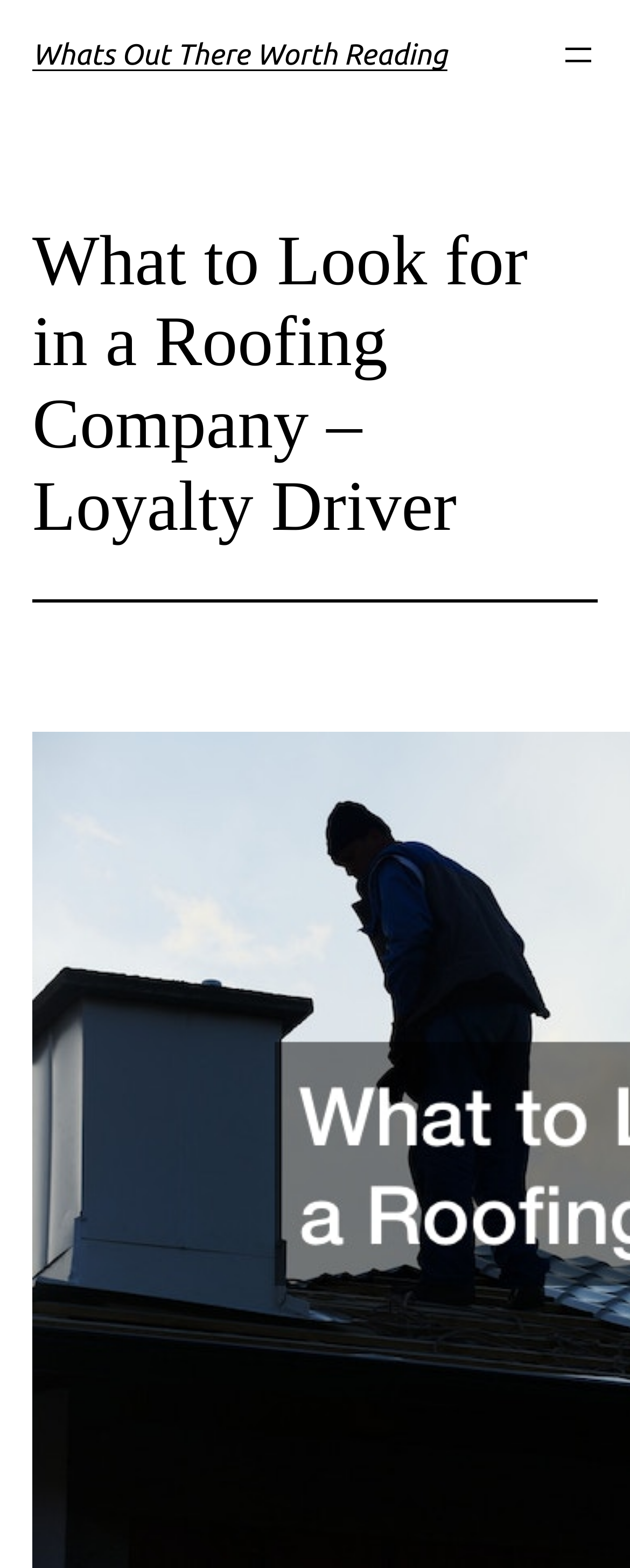Please locate the UI element described by "aria-label="Open menu"" and provide its bounding box coordinates.

[0.887, 0.023, 0.949, 0.048]